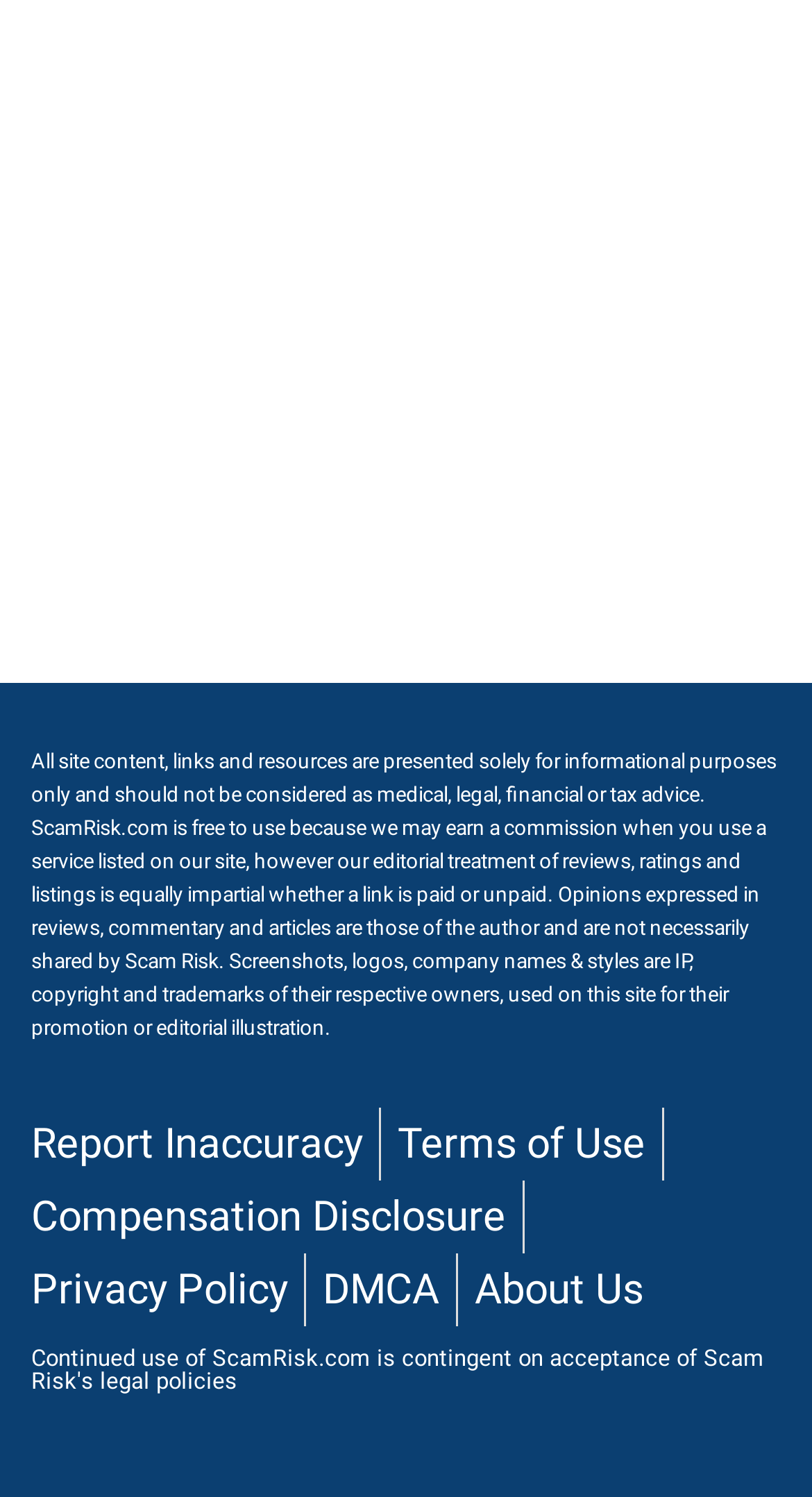Give a concise answer using one word or a phrase to the following question:
What options are available at the bottom of the webpage?

Report Inaccuracy, Terms of Use, etc.